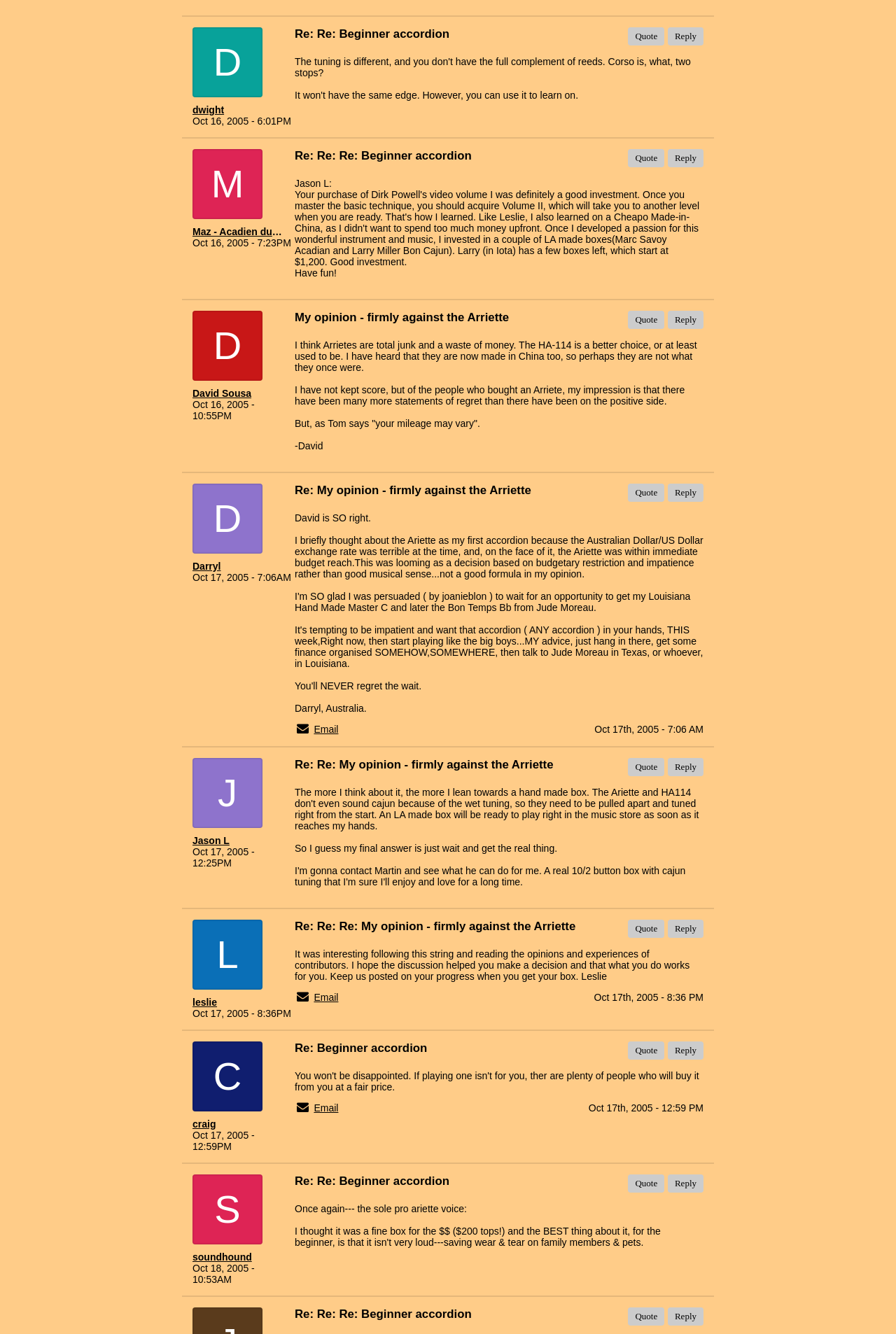Please determine the bounding box coordinates of the element to click in order to execute the following instruction: "Quote a message". The coordinates should be four float numbers between 0 and 1, specified as [left, top, right, bottom].

[0.701, 0.02, 0.742, 0.034]